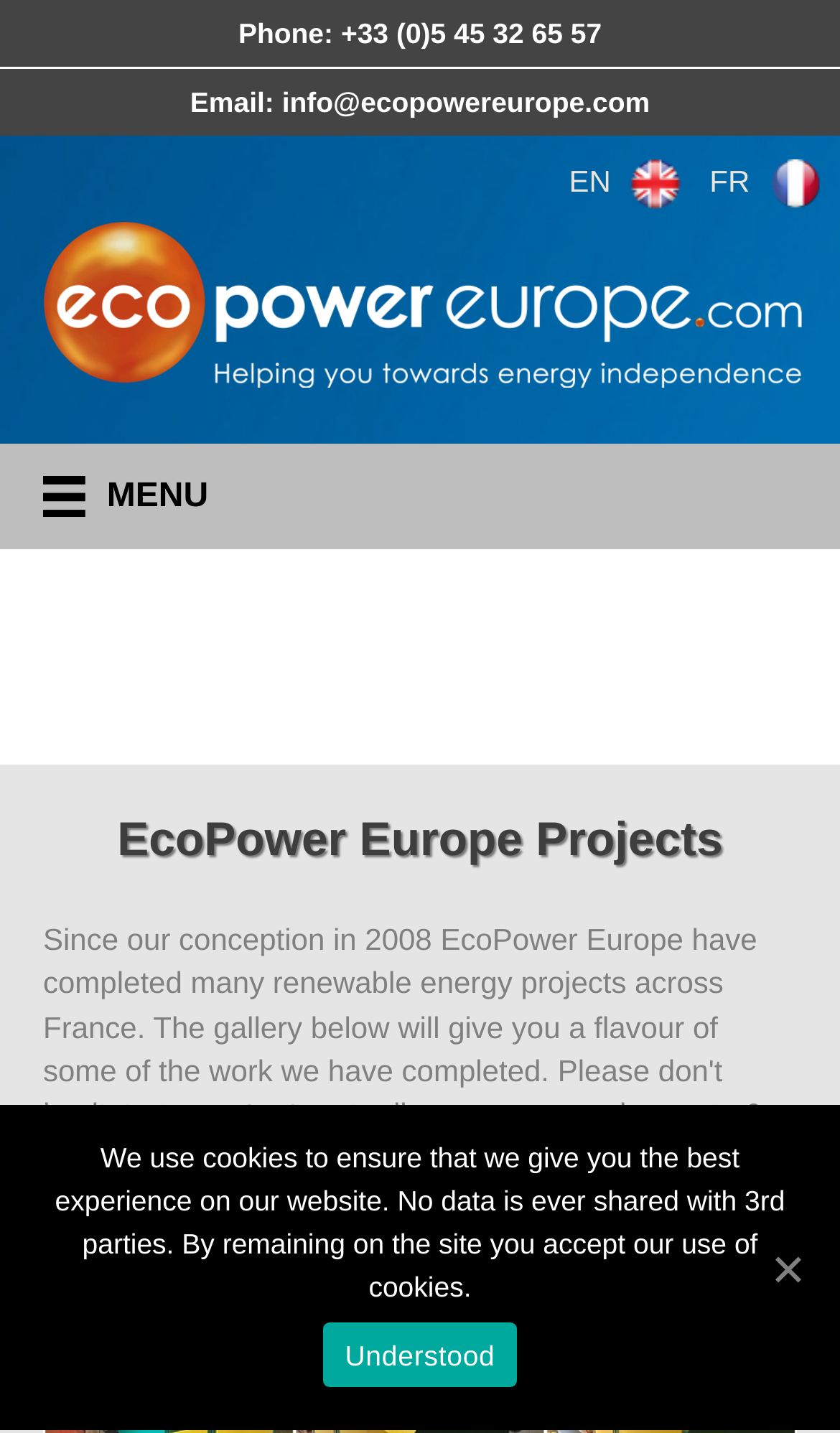Identify the bounding box coordinates for the UI element described as: "Facebook page". The coordinates should be provided as four floats between 0 and 1: [left, top, right, bottom].

[0.468, 0.826, 0.73, 0.851]